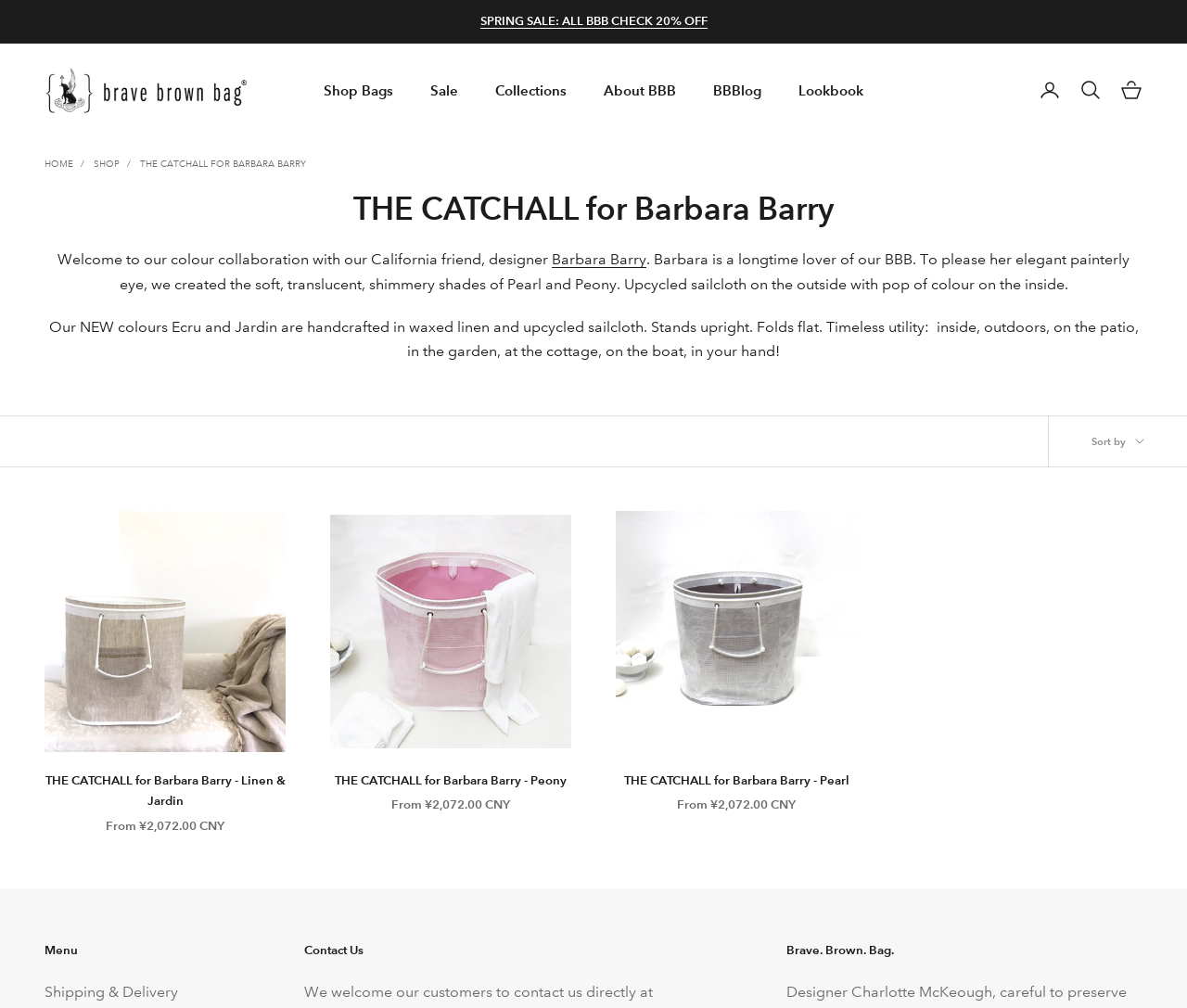Using the webpage screenshot, find the UI element described by The Brave Brown Bag. Provide the bounding box coordinates in the format (top-left x, top-left y, bottom-right x, bottom-right y), ensuring all values are floating point numbers between 0 and 1.

[0.038, 0.067, 0.209, 0.112]